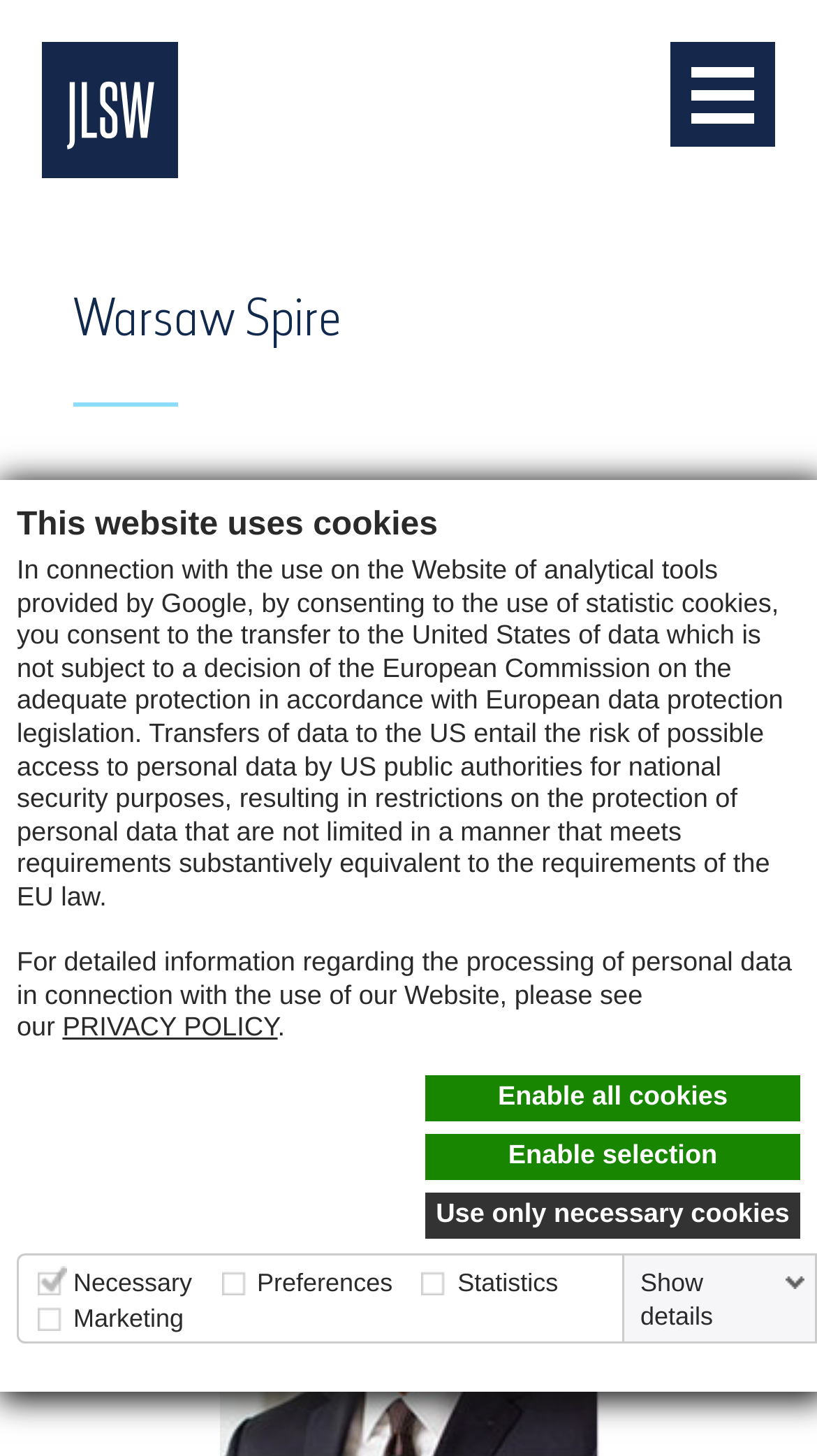Find the bounding box coordinates for the area that should be clicked to accomplish the instruction: "Click the logo".

[0.051, 0.029, 0.821, 0.122]